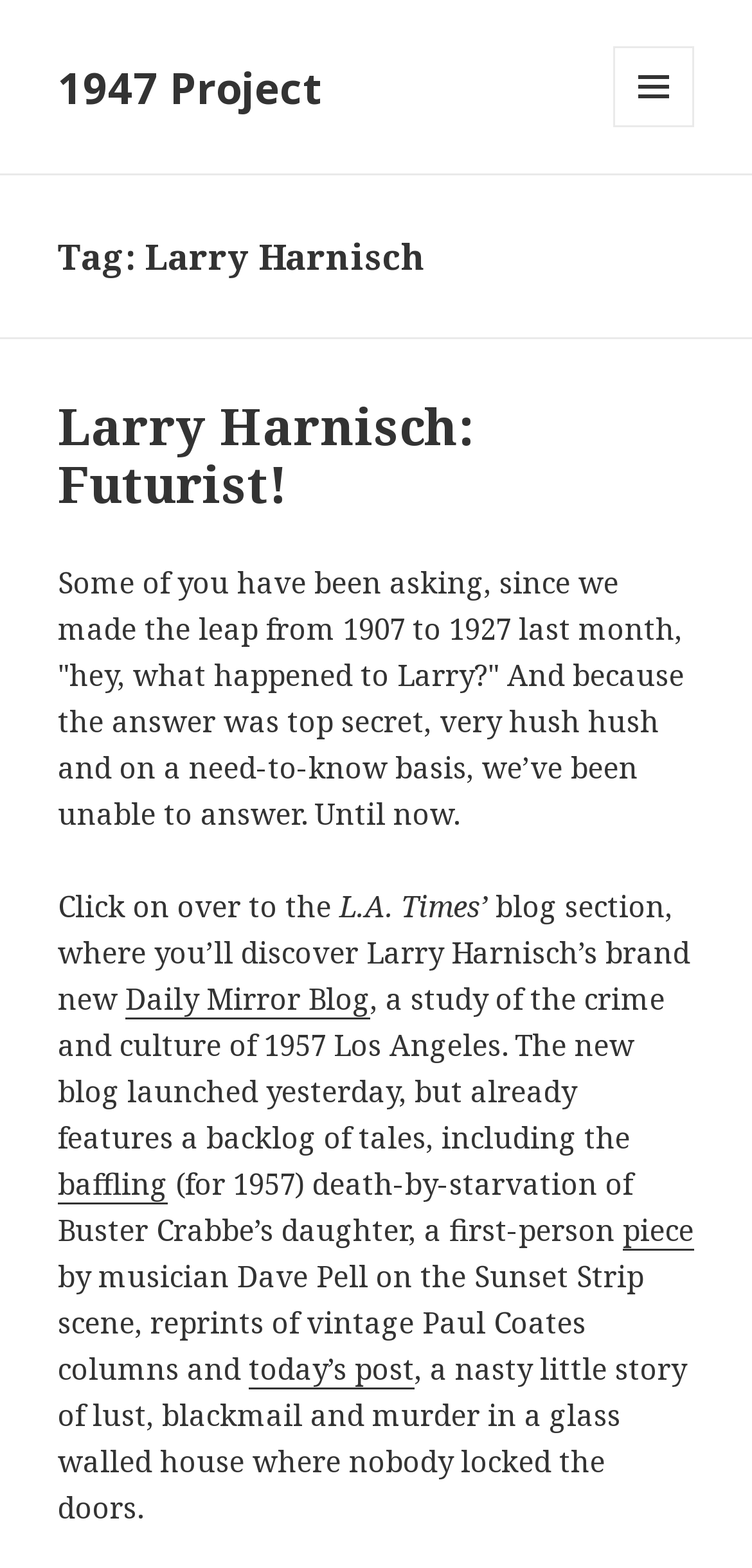Offer an in-depth caption of the entire webpage.

The webpage is about Larry Harnisch, a futurist, and his new blog, the Daily Mirror Blog, which focuses on the crime and culture of 1957 Los Angeles. At the top left of the page, there is a link to the "1947 Project". On the top right, there is a button labeled "MENU AND WIDGETS" that, when expanded, controls a secondary section.

Below the button, there is a header section that spans the entire width of the page. Within this section, there is a heading that reads "Tag: Larry Harnisch" on the left, followed by another header section that contains a heading "Larry Harnisch: Futurist!" with a link to the same title.

The main content of the page is a series of paragraphs that explain the new blog and its features. The text starts with a question about what happened to Larry and then reveals that the answer was top secret until now. The paragraphs then introduce the Daily Mirror Blog, describing it as a study of the crime and culture of 1957 Los Angeles. The blog is said to have already launched with a backlog of tales, including the death-by-starvation of Buster Crabbe's daughter and a first-person piece by musician Dave Pell on the Sunset Strip scene.

Throughout the paragraphs, there are several links to specific articles or posts, including "baffling", "piece", and "today's post". The text concludes with a description of a nasty little story of lust, blackmail, and murder in a glass-walled house where nobody locked the doors.